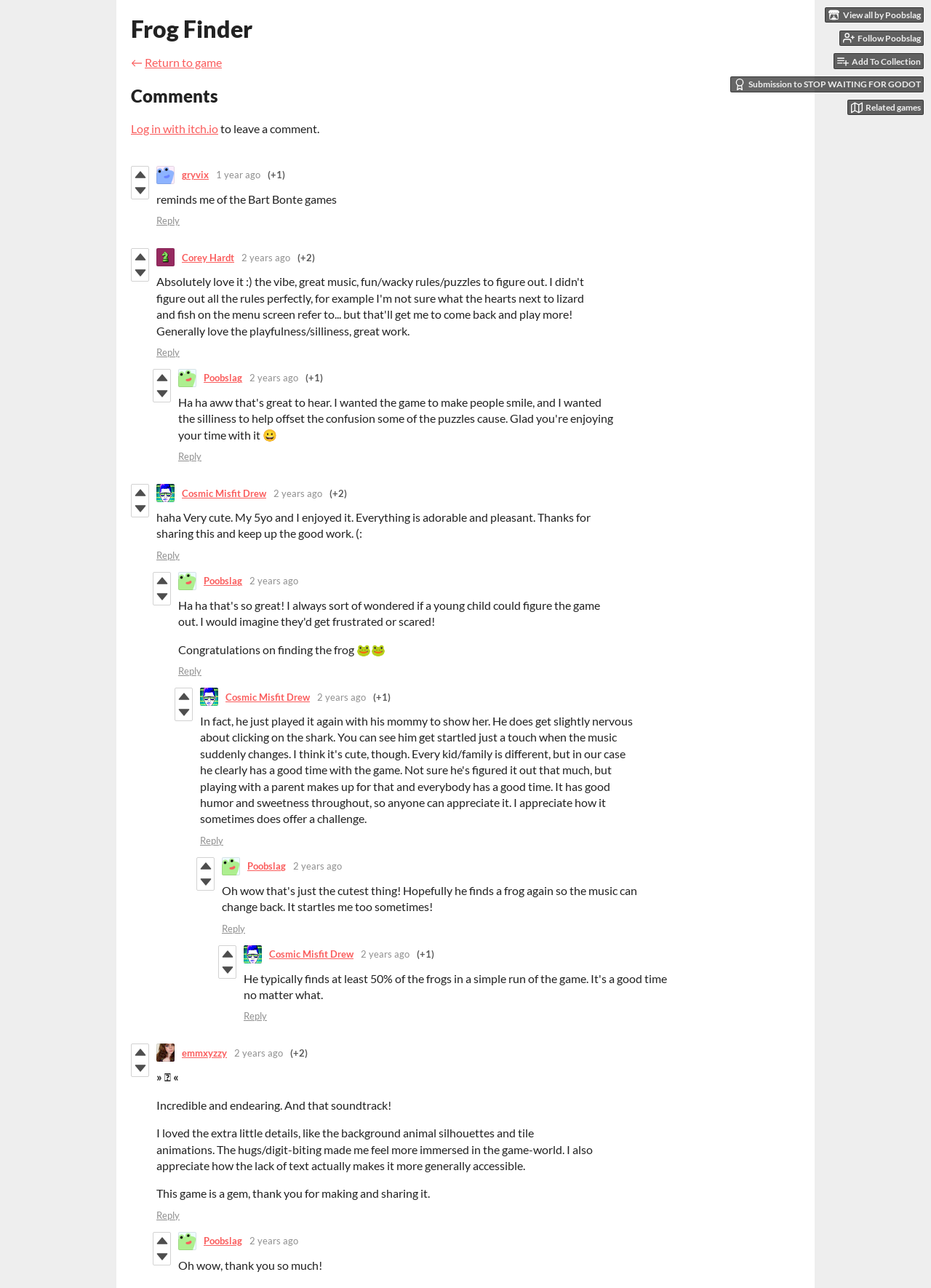Given the content of the image, can you provide a detailed answer to the question?
Who is the author of Frog Finder?

The author of Frog Finder is Poobslag, which can be found in the link element with the text 'View all by Poobslag' located at the top of the webpage.